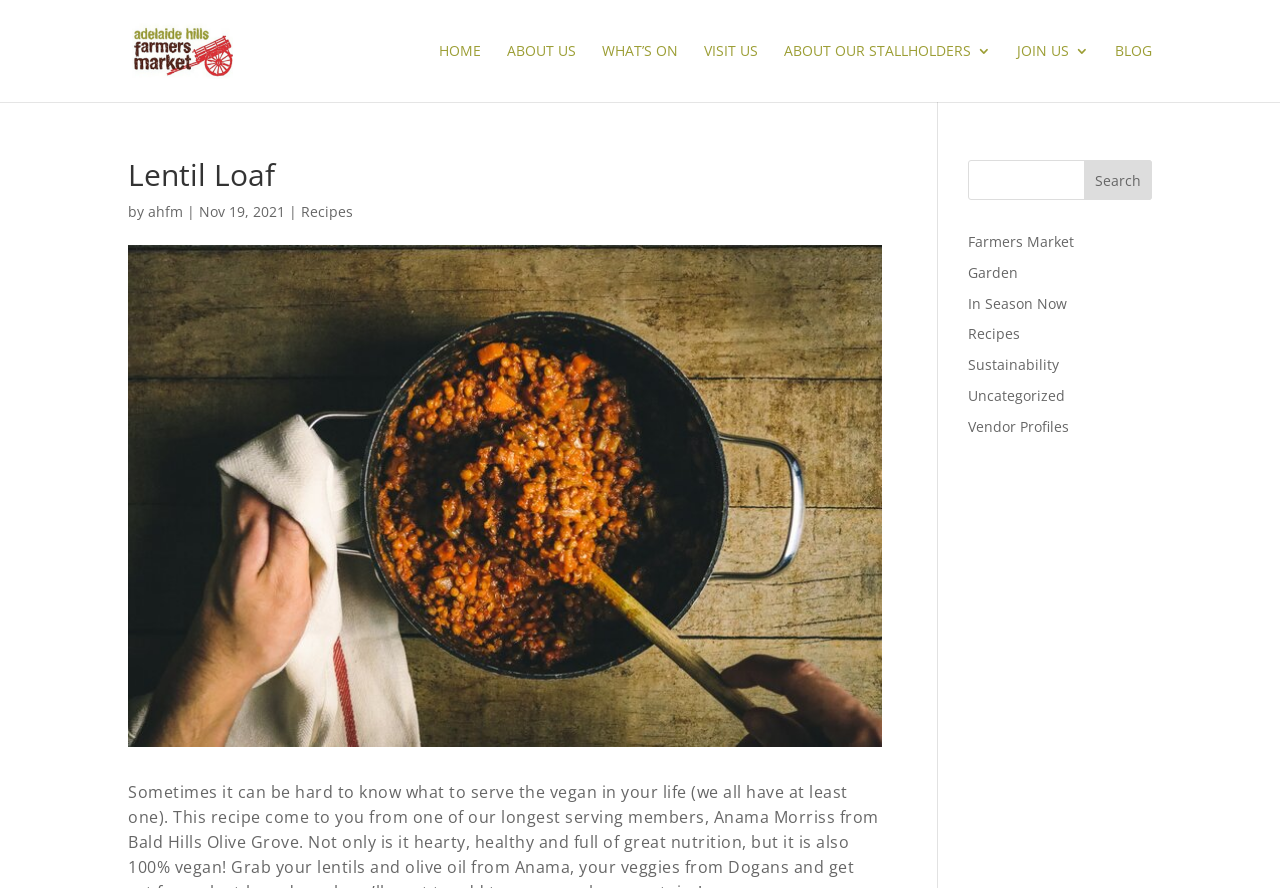Reply to the question with a single word or phrase:
How many navigation links are there?

5